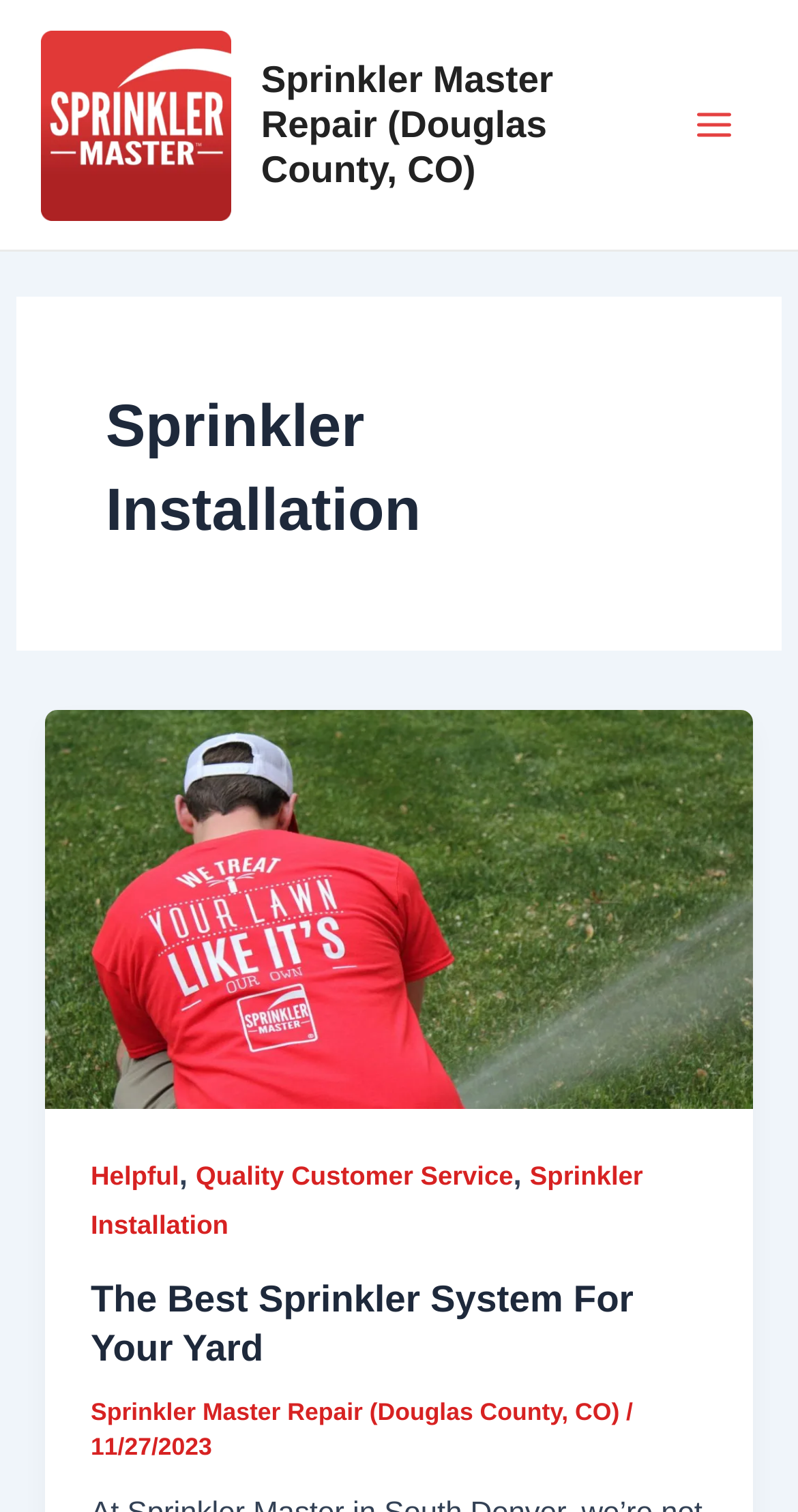Please provide the bounding box coordinates for the element that needs to be clicked to perform the following instruction: "Visit the page about The Best Sprinkler System For Your Yard". The coordinates should be given as four float numbers between 0 and 1, i.e., [left, top, right, bottom].

[0.114, 0.845, 0.794, 0.905]